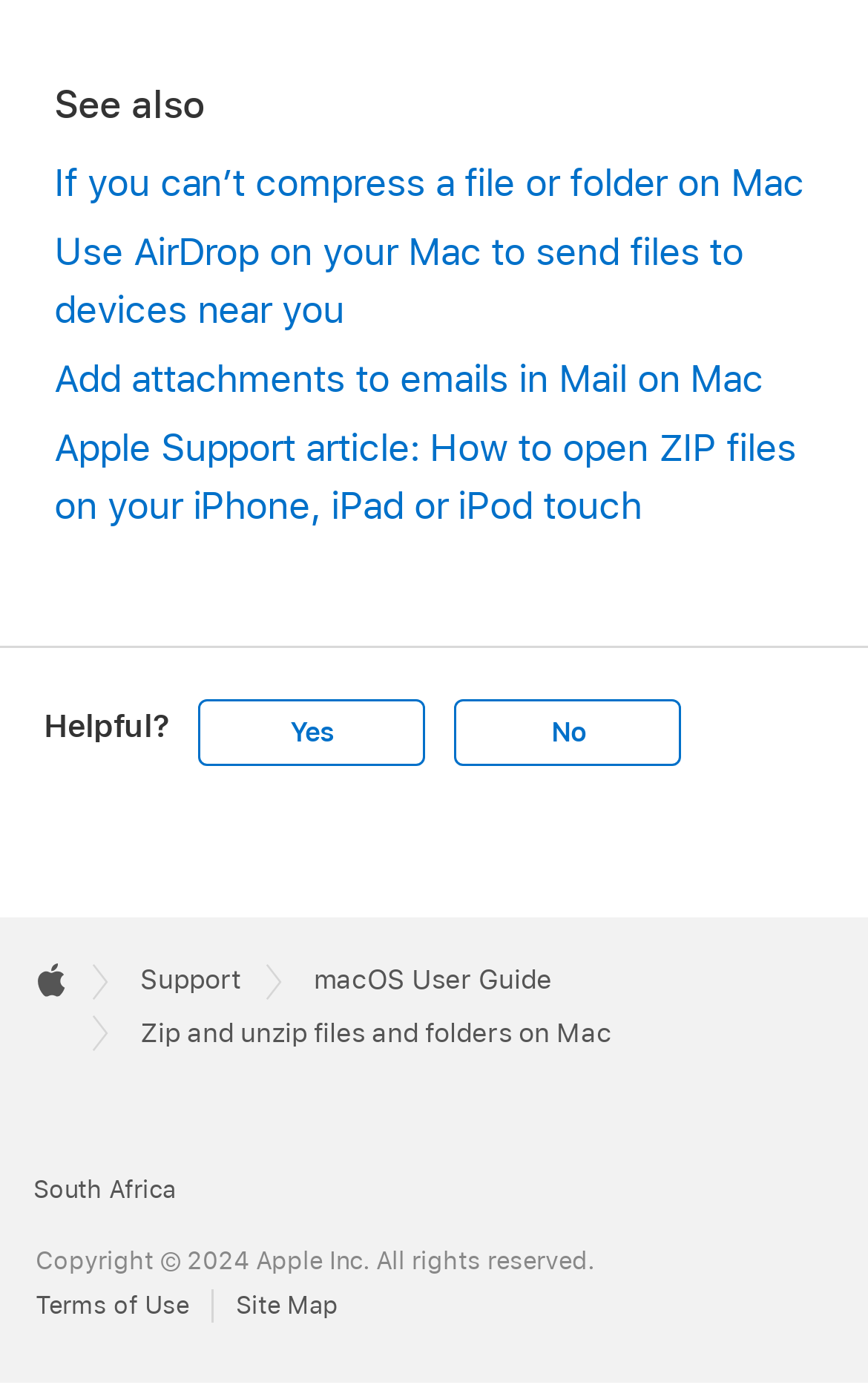Please find the bounding box coordinates of the element that you should click to achieve the following instruction: "Read the review of Rubber 3-Pack O-Ring Gasket Seal". The coordinates should be presented as four float numbers between 0 and 1: [left, top, right, bottom].

None